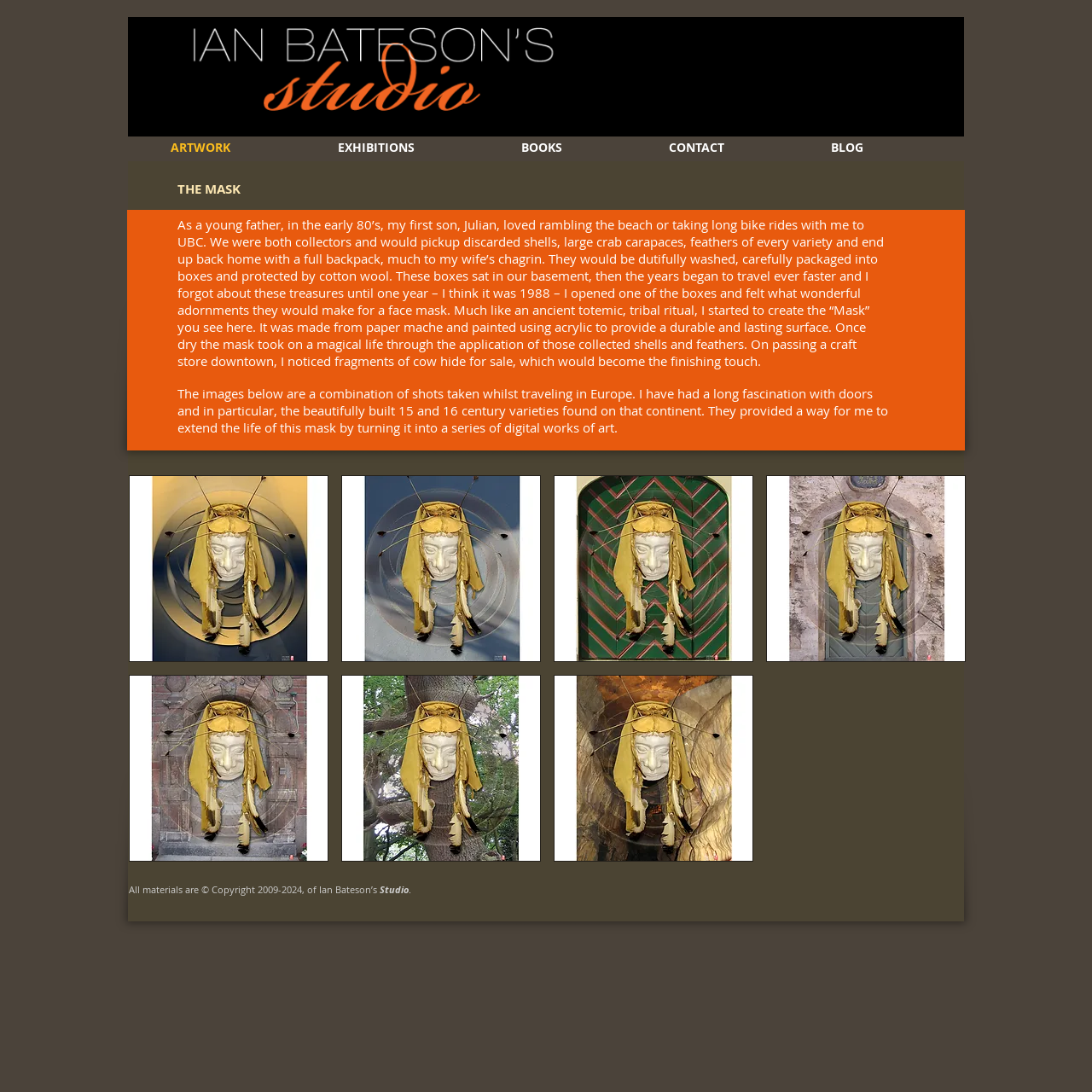Please identify the bounding box coordinates of the clickable region that I should interact with to perform the following instruction: "Click the CONTACT link". The coordinates should be expressed as four float numbers between 0 and 1, i.e., [left, top, right, bottom].

[0.601, 0.125, 0.749, 0.145]